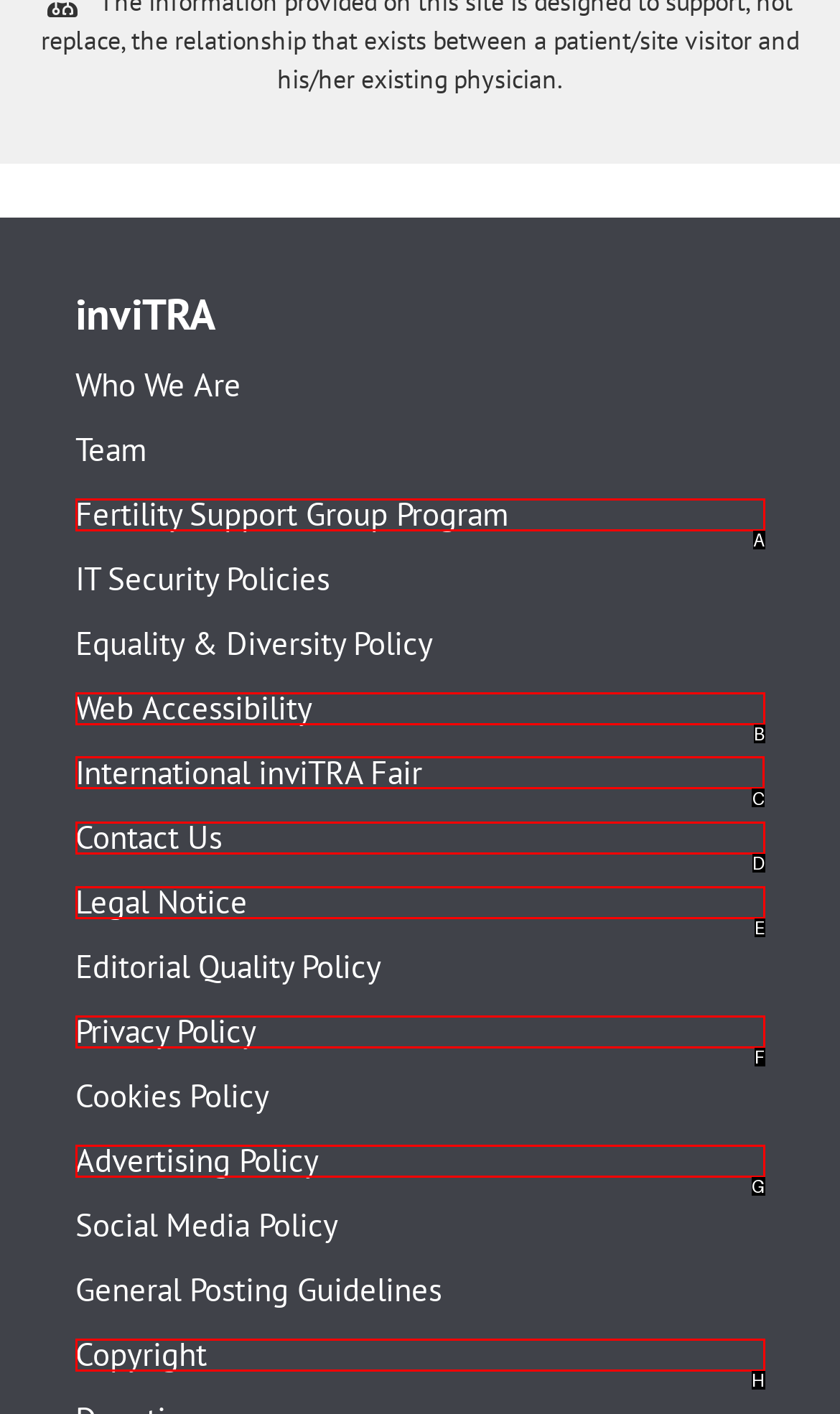To perform the task "Learn about the International inviTRA Fair", which UI element's letter should you select? Provide the letter directly.

C